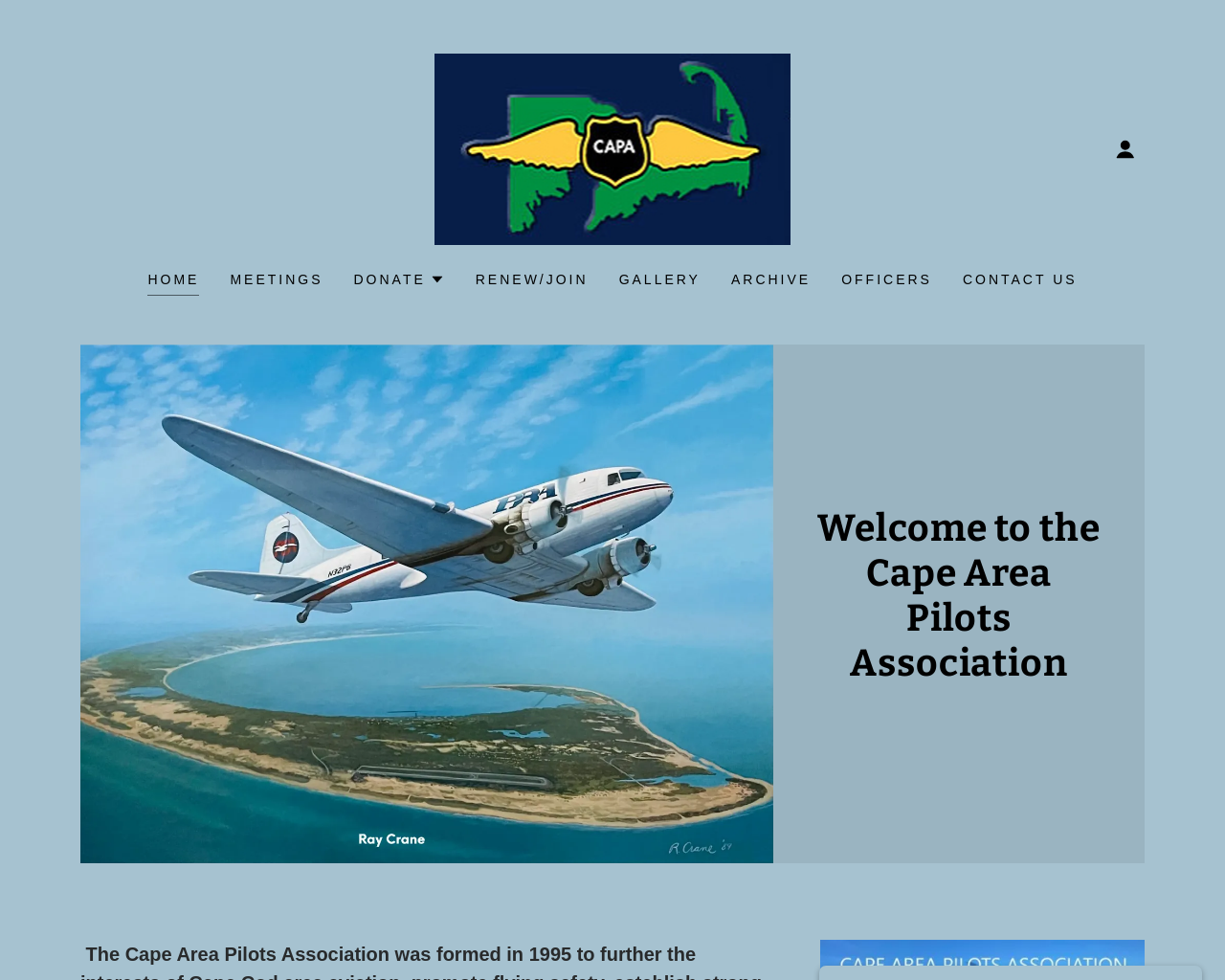Determine the bounding box coordinates of the clickable element necessary to fulfill the instruction: "Click the Cape Area Pilots Association link". Provide the coordinates as four float numbers within the 0 to 1 range, i.e., [left, top, right, bottom].

[0.354, 0.143, 0.646, 0.159]